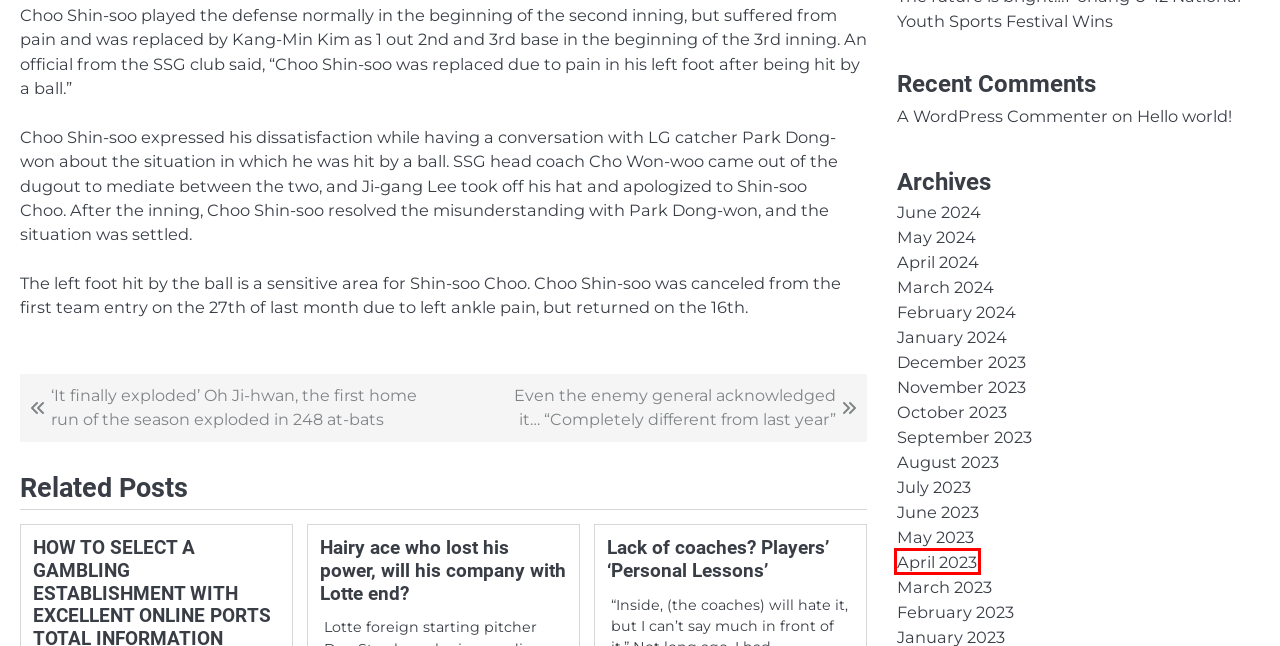You are presented with a screenshot of a webpage that includes a red bounding box around an element. Determine which webpage description best matches the page that results from clicking the element within the red bounding box. Here are the candidates:
A. Hairy ace who lost his power, will his company with Lotte end? - eduts.org
B. October 2023 - eduts.org
C. April 2023 - eduts.org
D. March 2023 - eduts.org
E. June 2024 - eduts.org
F. Blog Tool, Publishing Platform, and CMS – WordPress.org
G. July 2023 - eduts.org
H. May 2023 - eduts.org

C